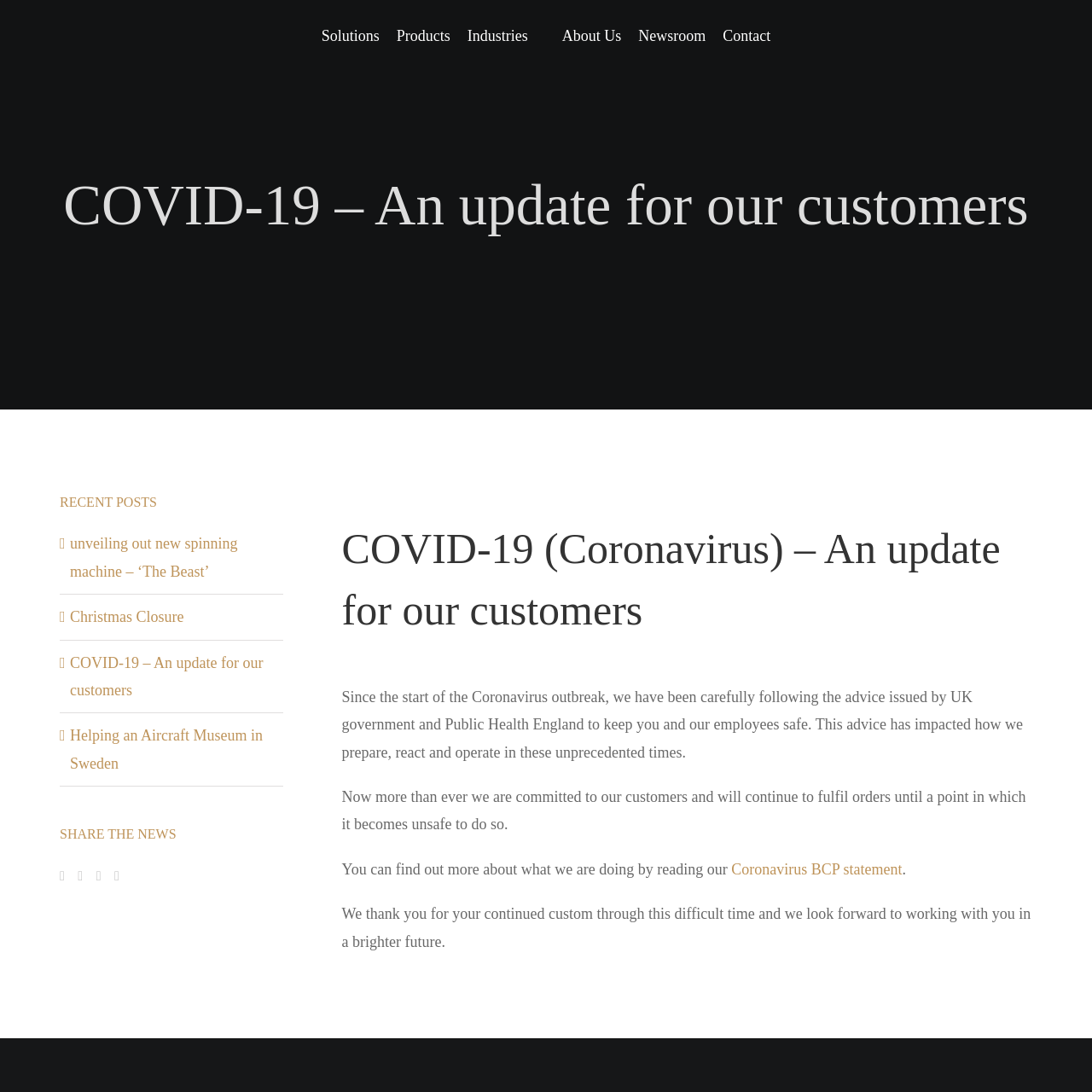Offer a comprehensive description of the webpage’s content and structure.

This webpage is about Metspin Metal Spinning, a UK-based metal spinning company. At the top, there is a main menu with links to various sections of the website, including Solutions, Products, Industries, About Us, Newsroom, and Contact. Below the menu, there is a heading that reads "COVID-19 – An update for our customers" followed by a paragraph of text explaining the company's response to the pandemic.

To the right of the main content area, there is a section with recent news posts, including links to articles about a new spinning machine, Christmas closure, and COVID-19 updates. Below this section, there are social media links to share the news.

In the main content area, there is a company bio section that describes Metspin as an experienced and renowned metal spinning company established in 1979. Below this, there are links to useful pages on the website, including Products, Metal Fabrication Solutions, Industries, Newsroom, About the Company, and Get in Touch.

On the right side of the page, there is a contact section with an email address, physical address, phone number, and social media links. At the very bottom of the page, there is a copyright notice with the company's name, year, and VAT number.